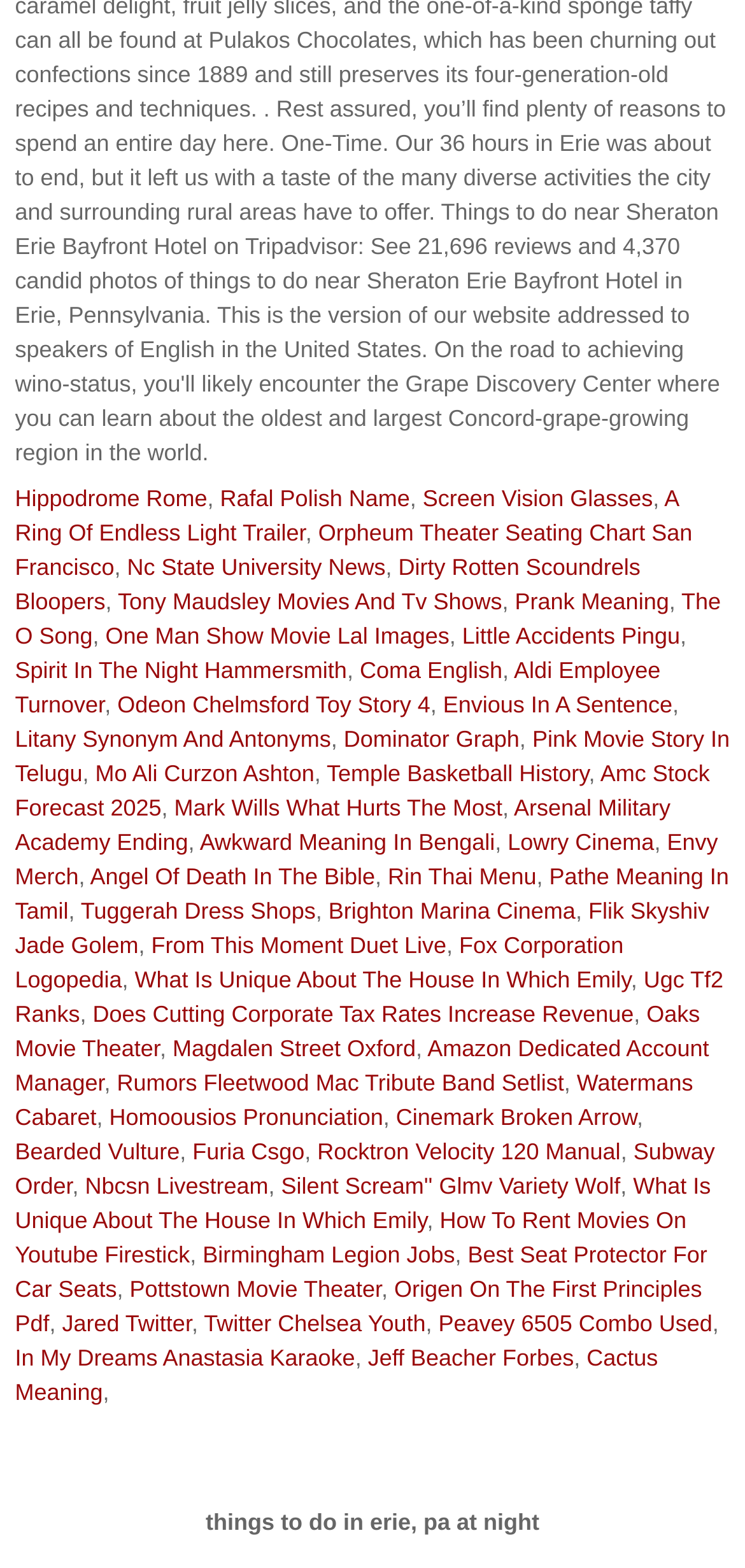Please identify the bounding box coordinates of the clickable area that will fulfill the following instruction: "navigate to Glass & Glazing page". The coordinates should be in the format of four float numbers between 0 and 1, i.e., [left, top, right, bottom].

None